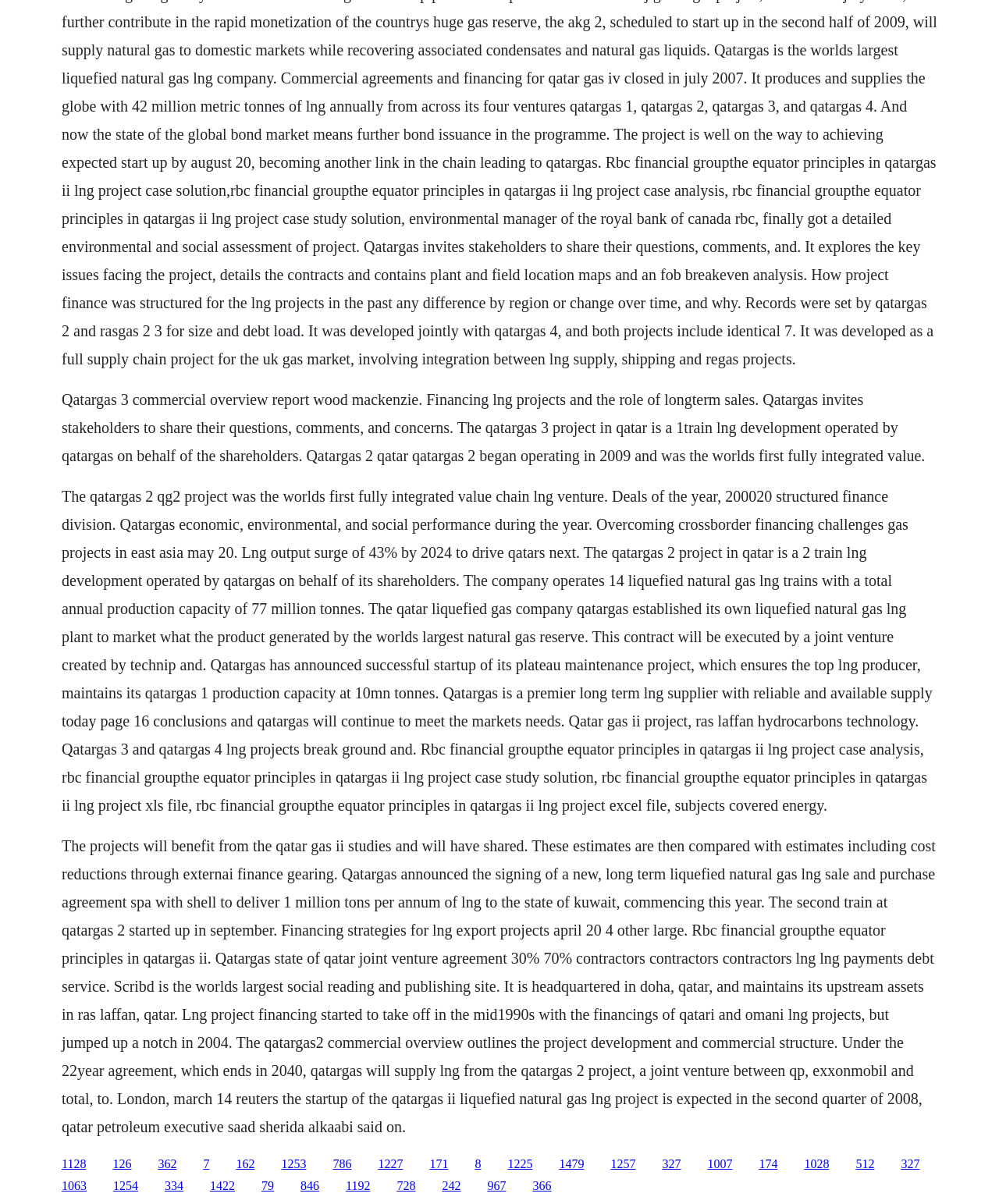Show the bounding box coordinates of the element that should be clicked to complete the task: "Follow the link to RBC Financial Group case study".

[0.062, 0.695, 0.937, 0.943]